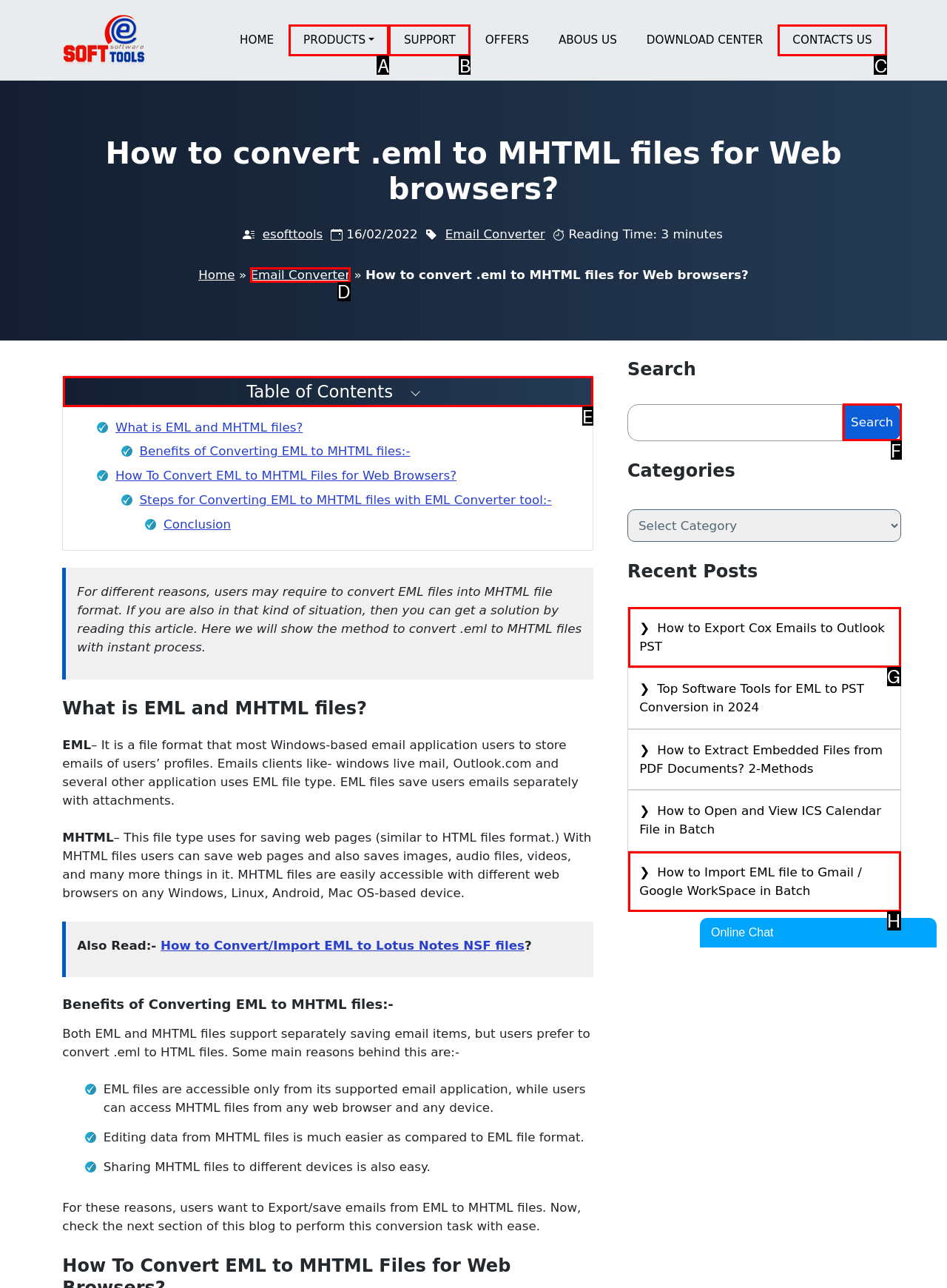Identify which HTML element aligns with the description: Search
Answer using the letter of the correct choice from the options available.

F